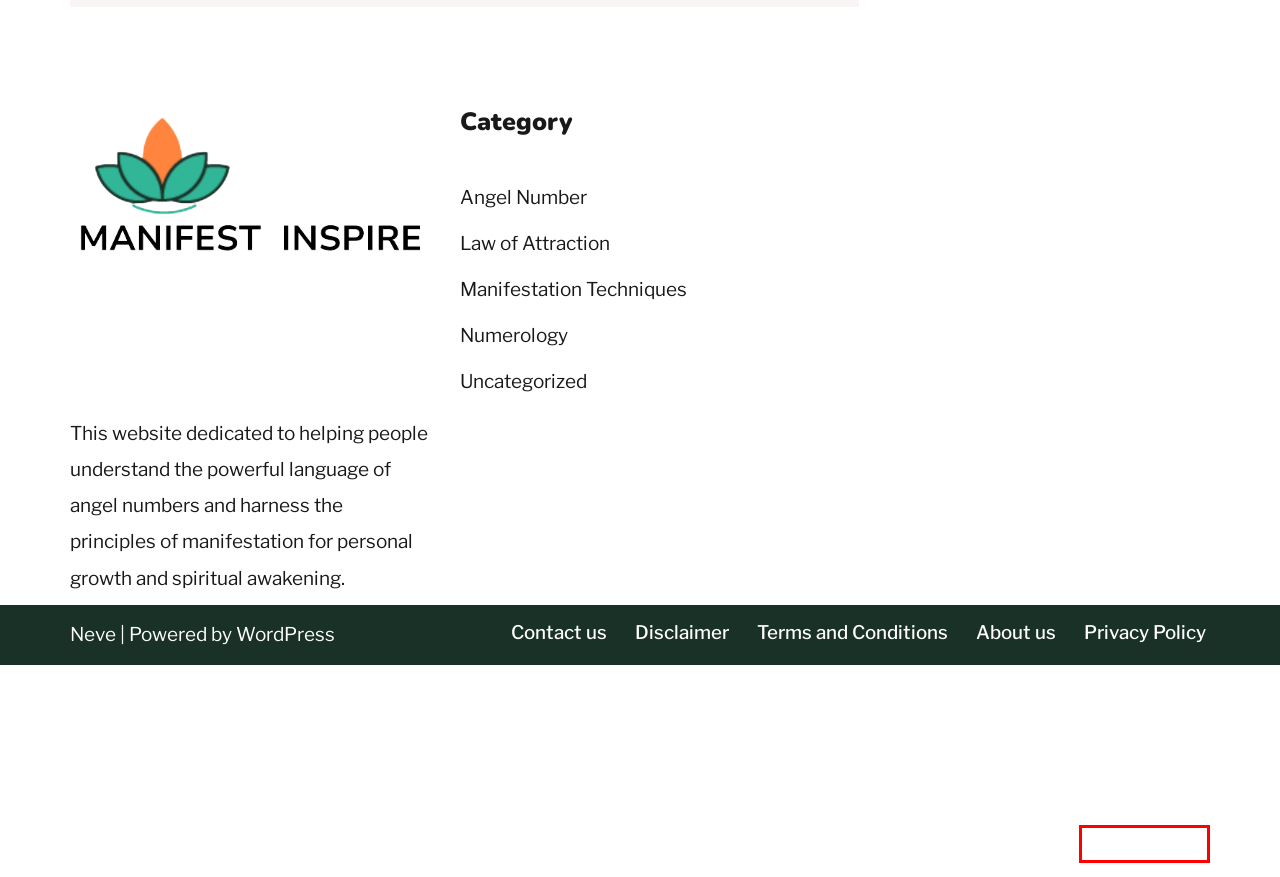Examine the webpage screenshot and identify the UI element enclosed in the red bounding box. Pick the webpage description that most accurately matches the new webpage after clicking the selected element. Here are the candidates:
A. Disclaimer - Manifest Inspire
B. Blog Tool, Publishing Platform, and CMS – WordPress.org
C. Neve - Fast & Lightweight WordPress Theme Ideal for Any Website
D. Contact us - Manifest Inspire
E. Hop Error
F. Terms and Conditions - Manifest Inspire
G. Uncategorized - Manifest Inspire
H. Privacy Policy - Manifest Inspire

H